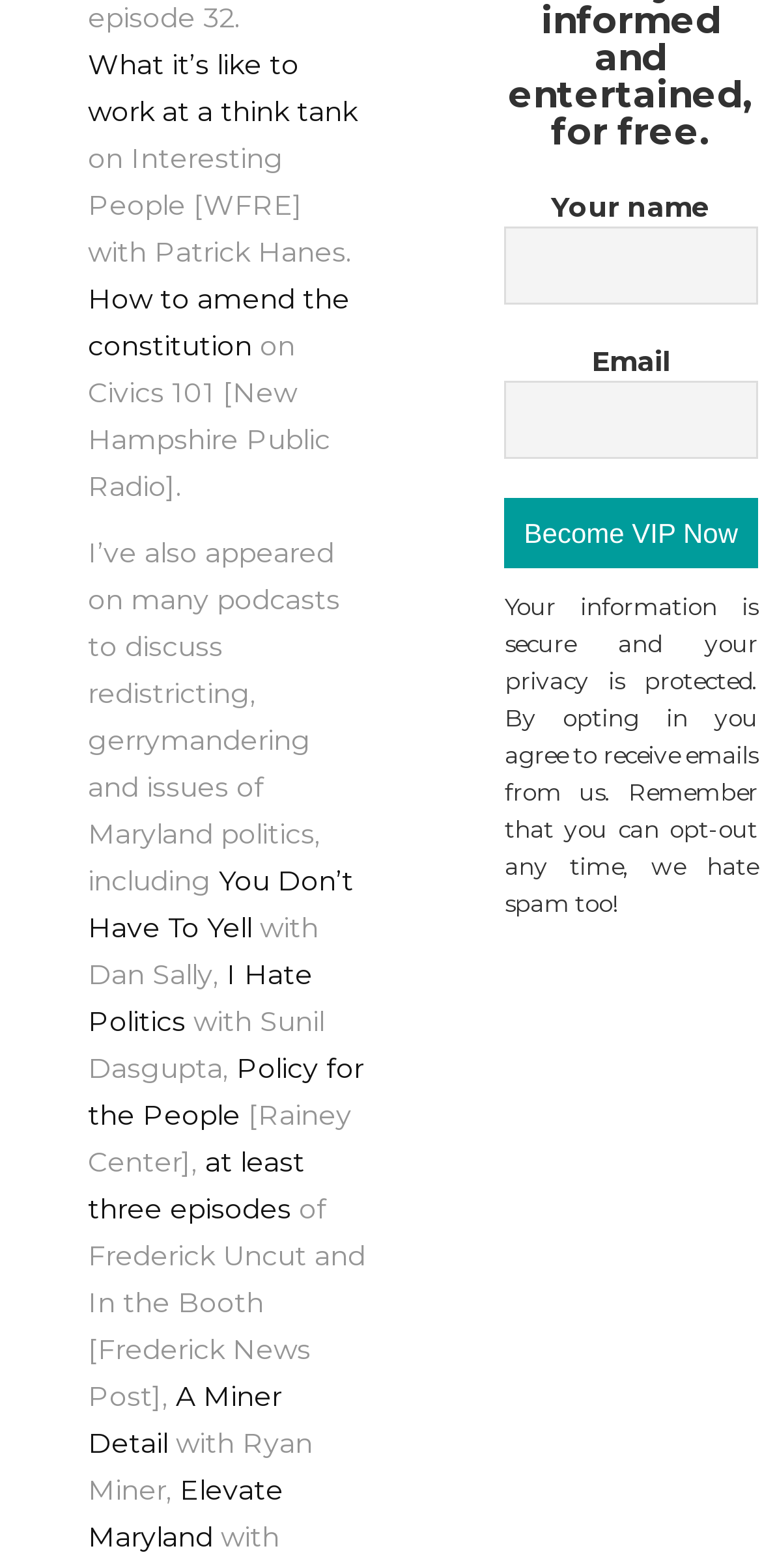Locate the bounding box coordinates of the clickable region necessary to complete the following instruction: "Enter your email in the text field". Provide the coordinates in the format of four float numbers between 0 and 1, i.e., [left, top, right, bottom].

[0.662, 0.243, 0.994, 0.292]